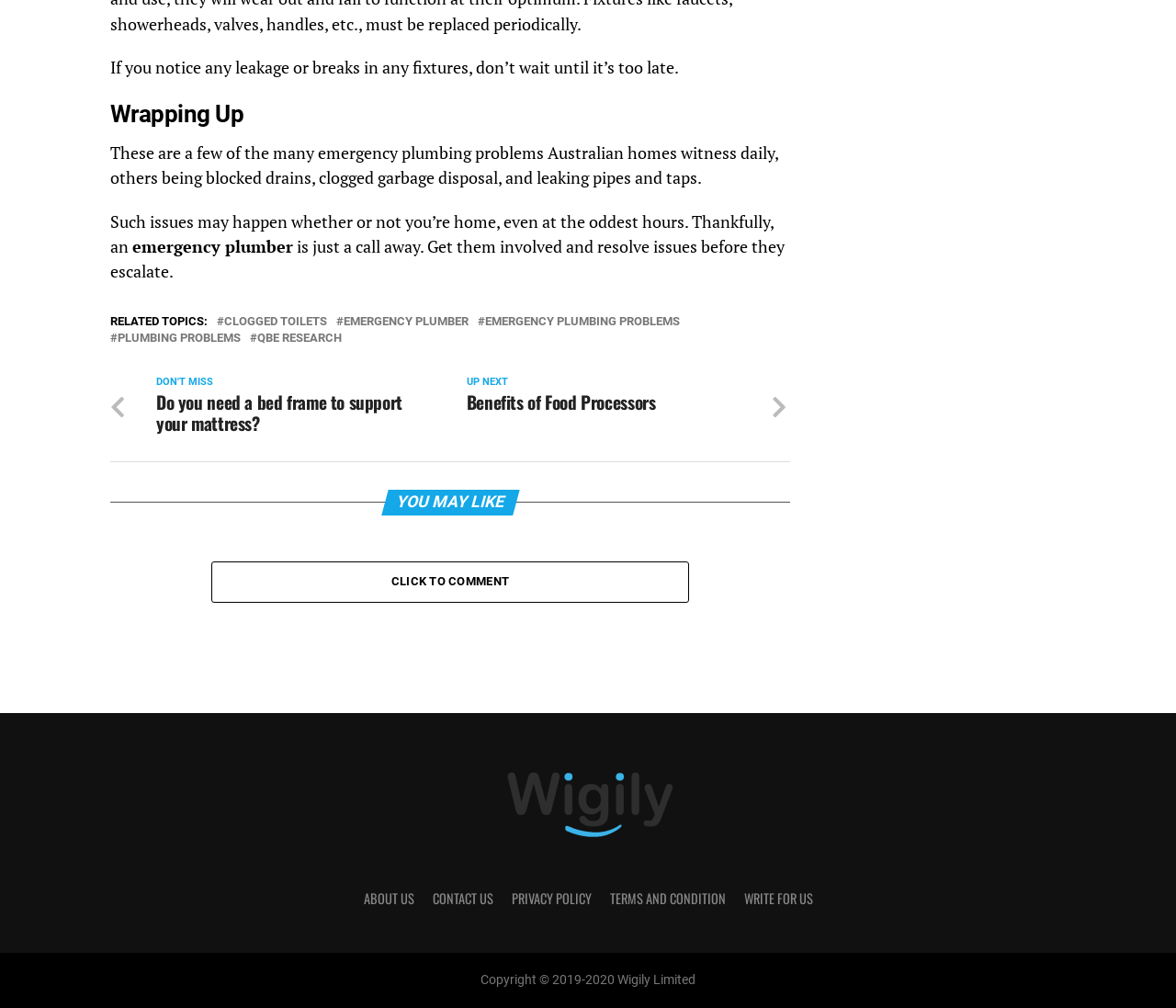Please specify the coordinates of the bounding box for the element that should be clicked to carry out this instruction: "view my account". The coordinates must be four float numbers between 0 and 1, formatted as [left, top, right, bottom].

None